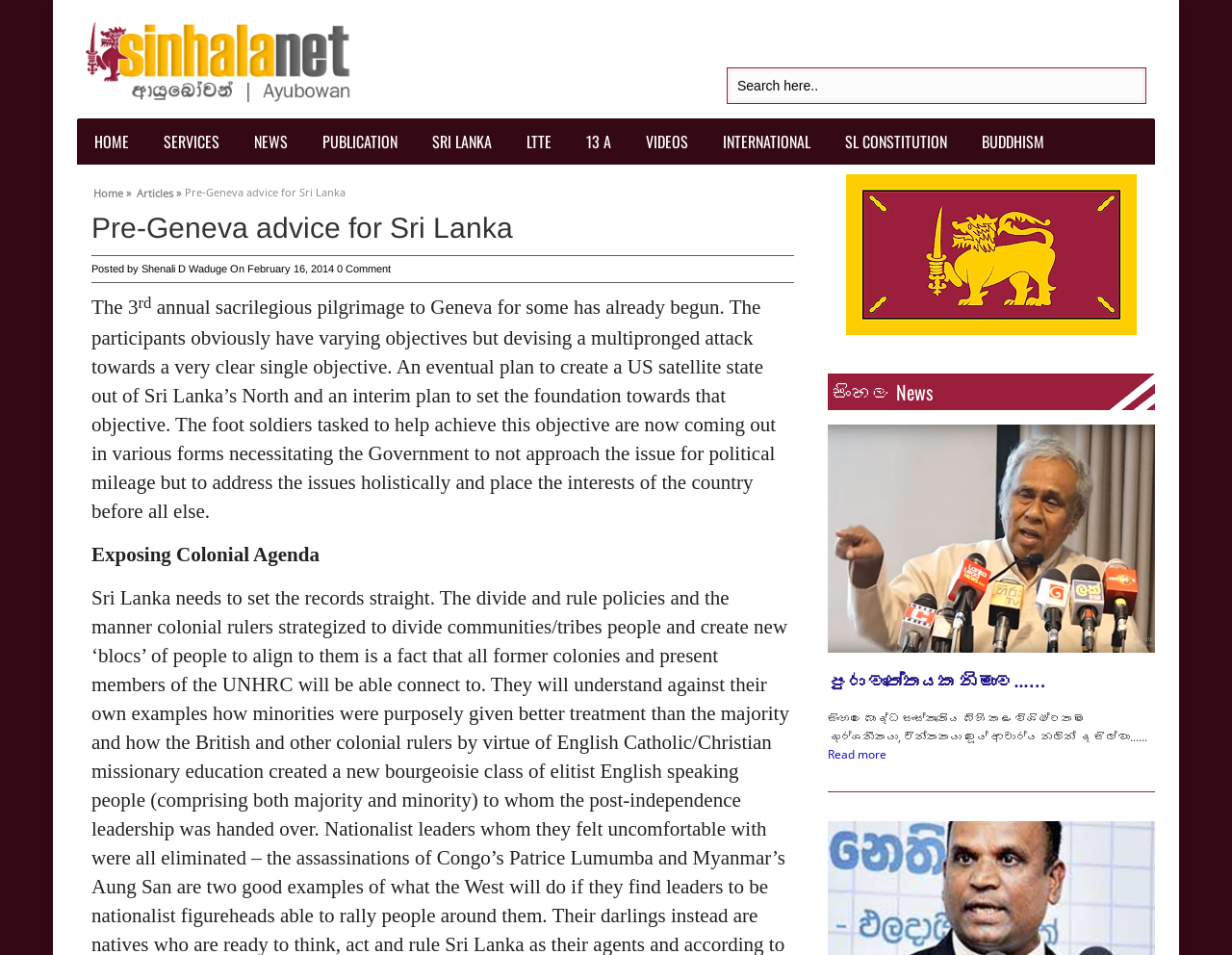What is the name of the author of the article?
Look at the image and respond to the question as thoroughly as possible.

The author's name is mentioned in the article as 'Posted by Shenali D Waduge'.